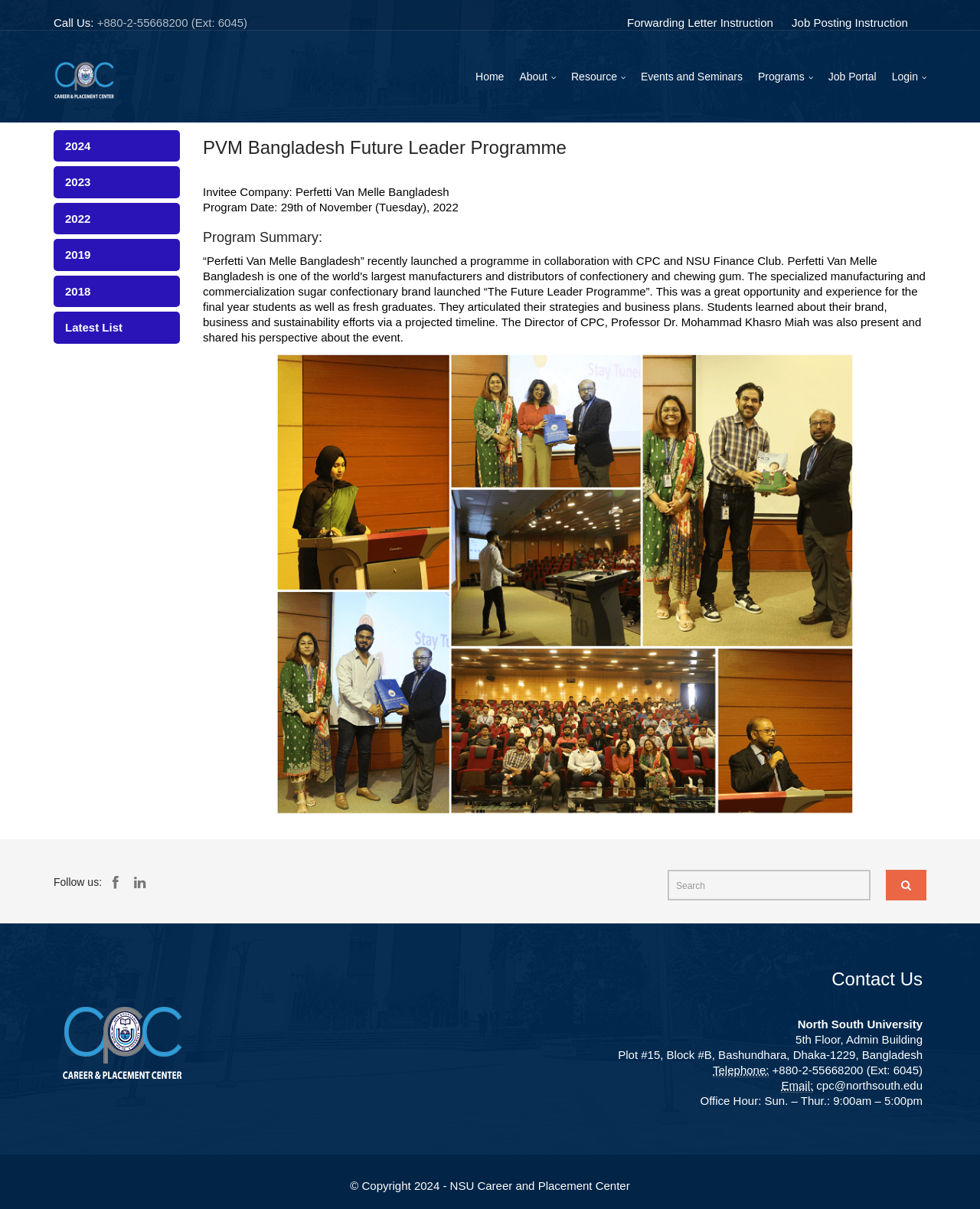Please determine the bounding box coordinates of the element to click in order to execute the following instruction: "Click the 'Forwarding Letter Instruction' link". The coordinates should be four float numbers between 0 and 1, specified as [left, top, right, bottom].

[0.64, 0.013, 0.789, 0.024]